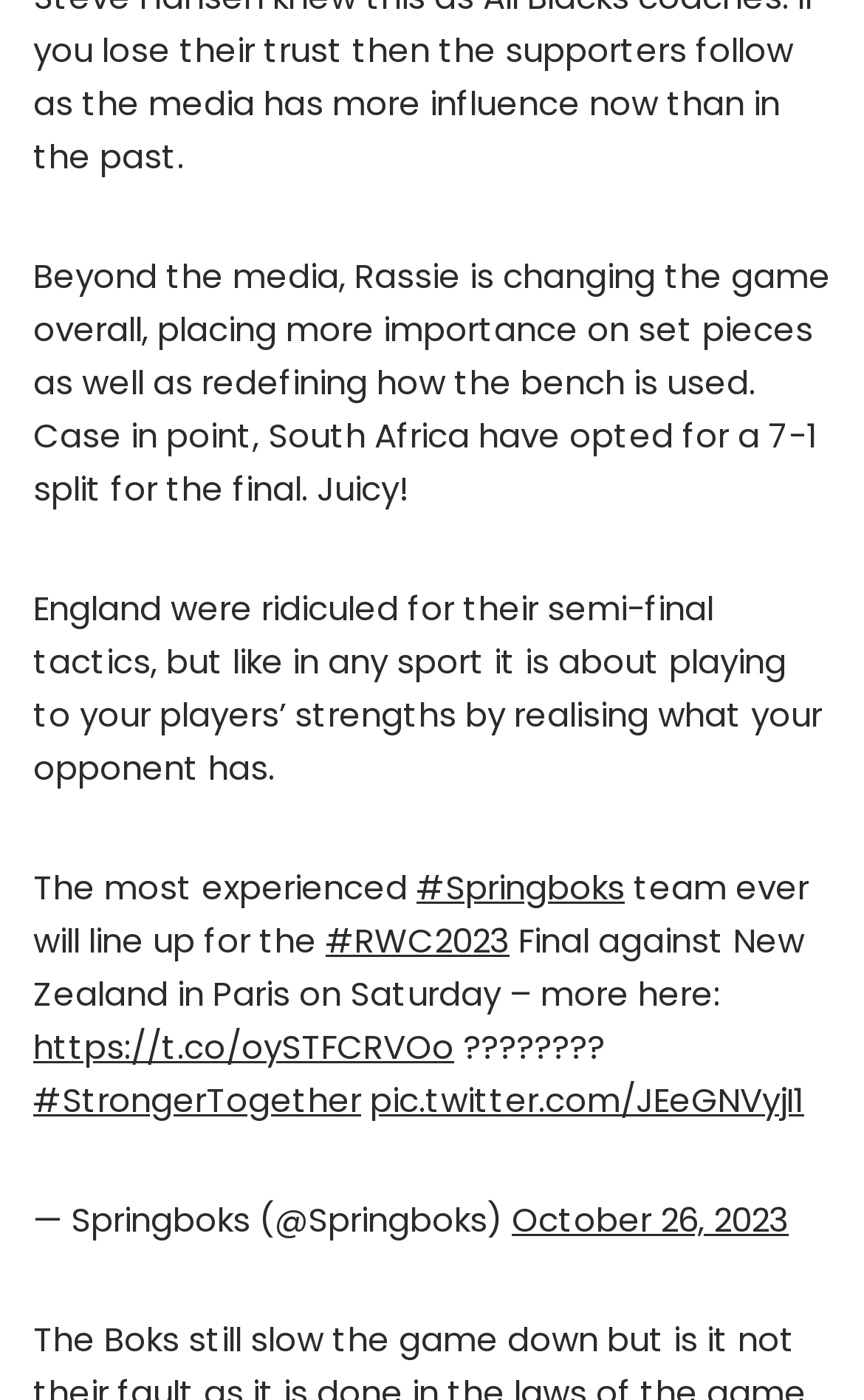How many links are there in the tweet?
From the screenshot, provide a brief answer in one word or phrase.

4